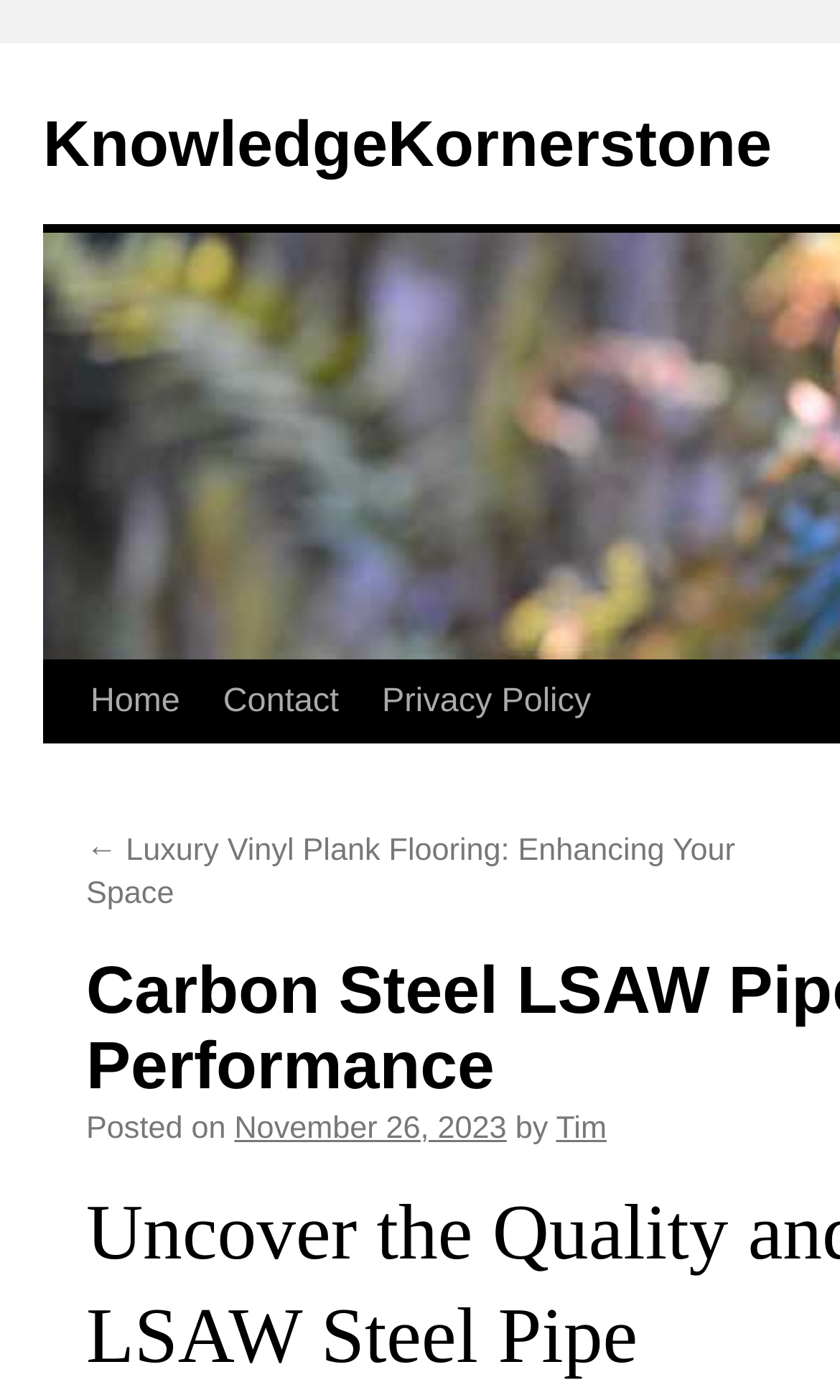Kindly respond to the following question with a single word or a brief phrase: 
What is the name of the website?

KnowledgeKornerstone